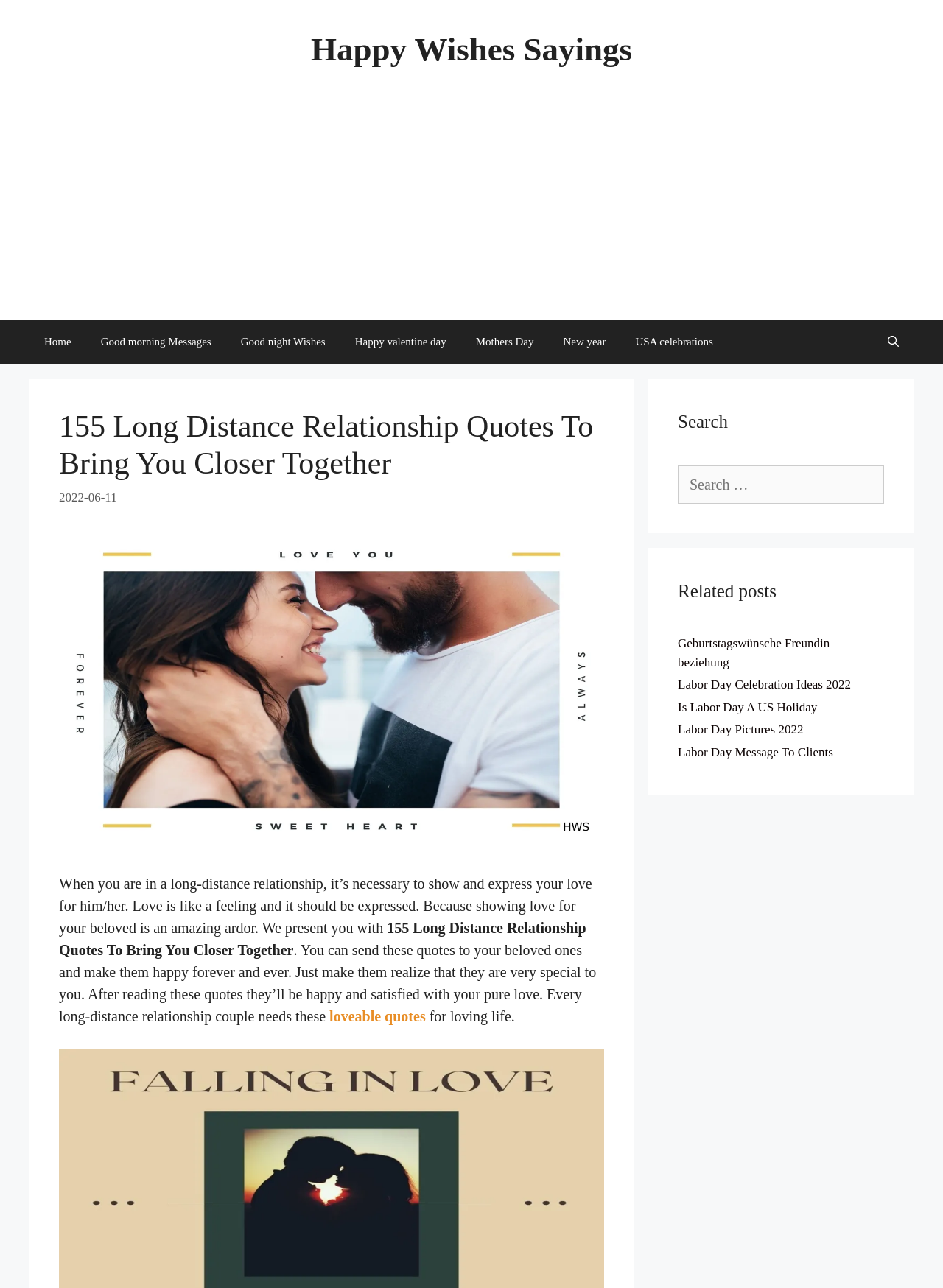What is the date of the article or post?
Examine the image and give a concise answer in one word or a short phrase.

2022-06-11